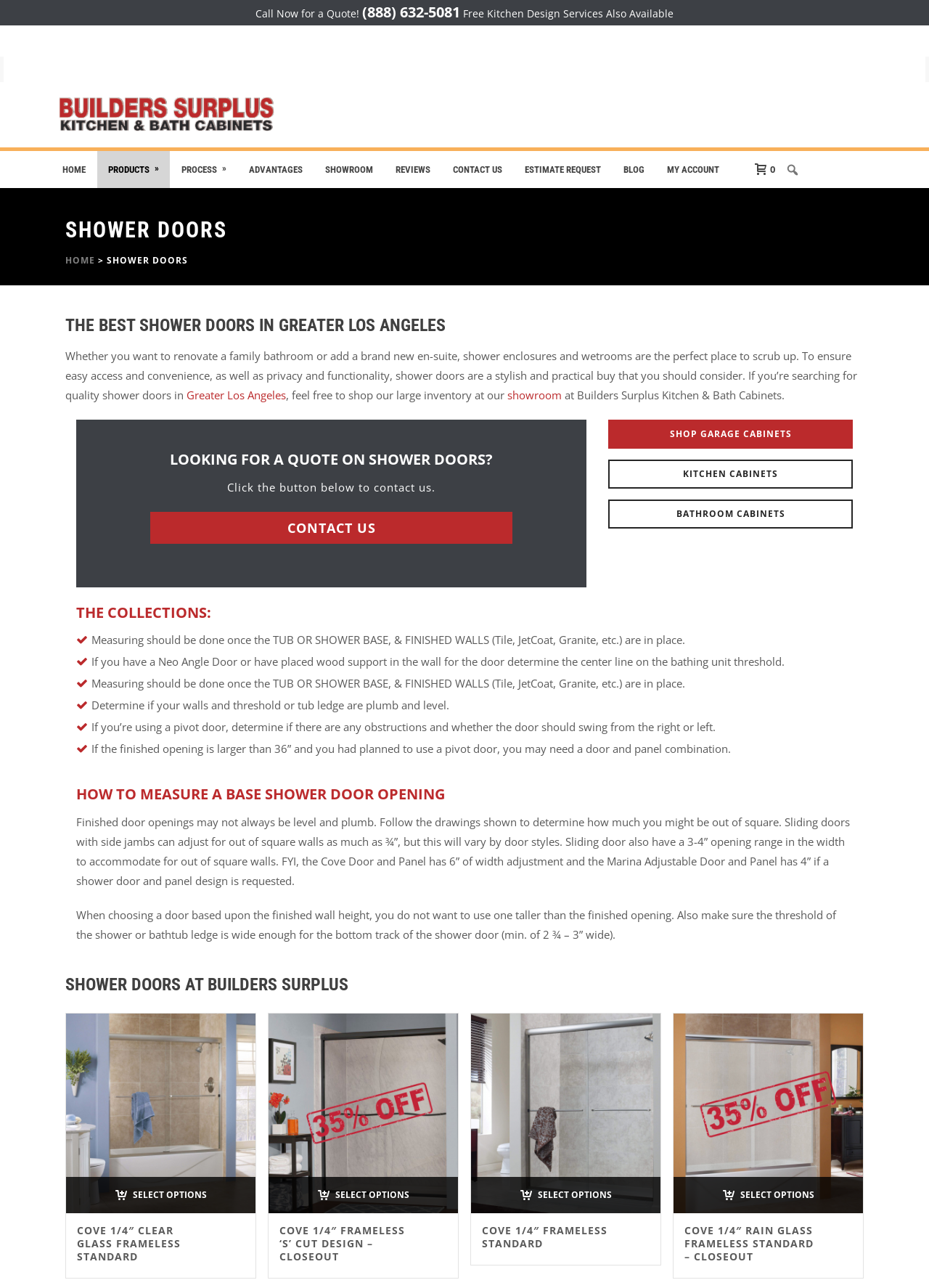Identify the bounding box coordinates of the region that needs to be clicked to carry out this instruction: "Click the 'CONTACT US' button". Provide these coordinates as four float numbers ranging from 0 to 1, i.e., [left, top, right, bottom].

[0.162, 0.398, 0.552, 0.422]